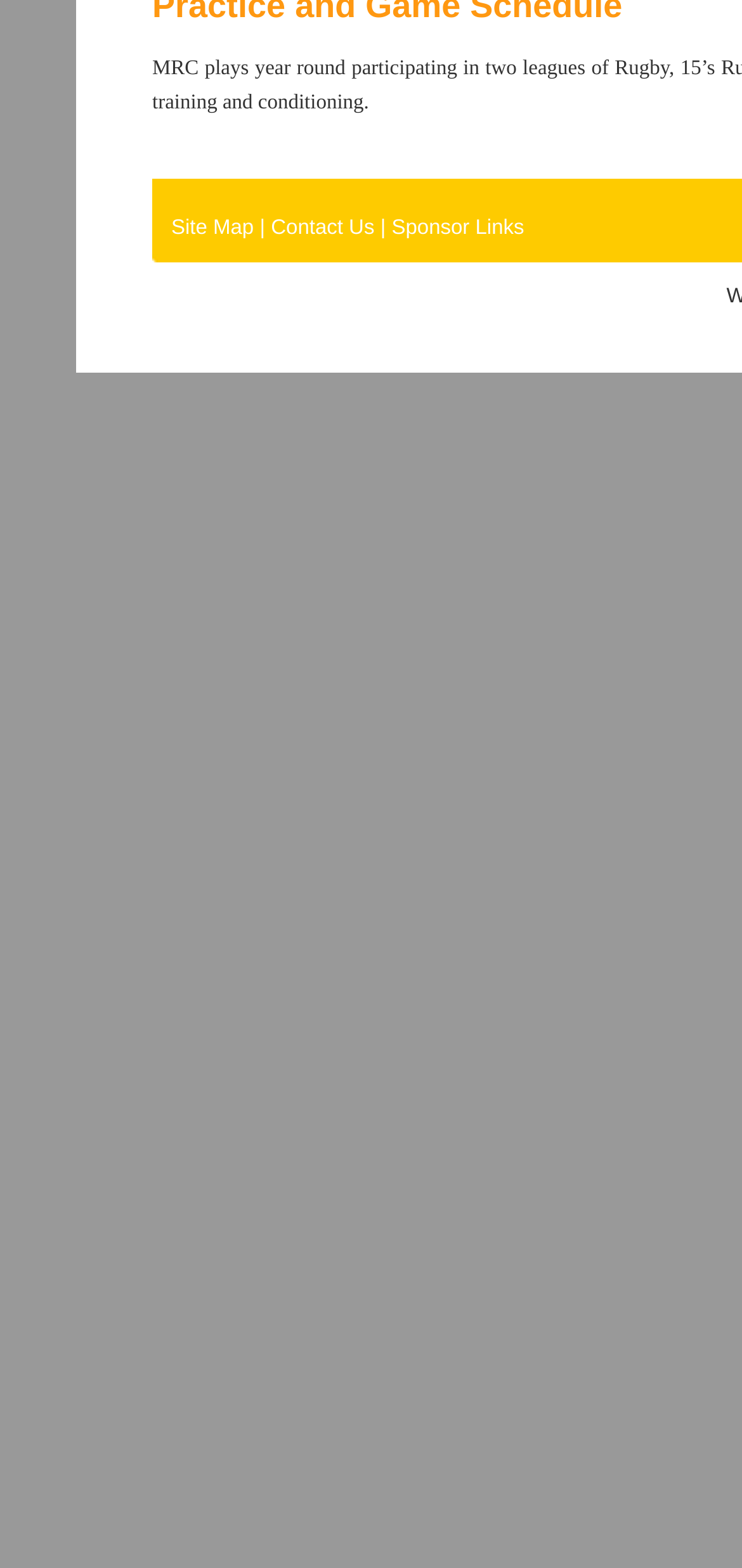Extract the bounding box coordinates of the UI element described: "Contact Us". Provide the coordinates in the format [left, top, right, bottom] with values ranging from 0 to 1.

[0.365, 0.138, 0.505, 0.153]